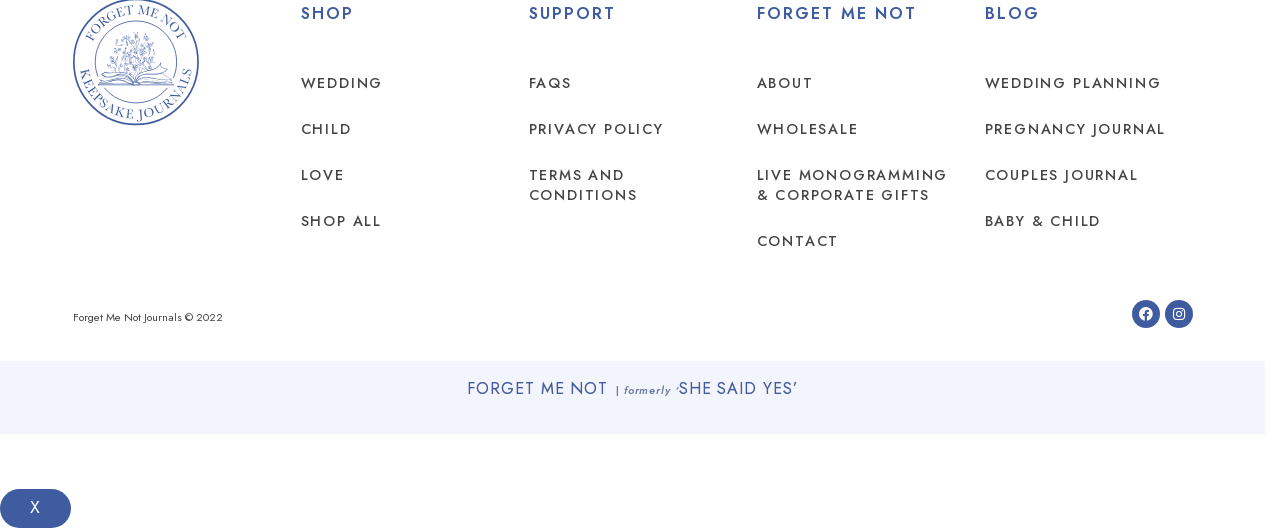Predict the bounding box coordinates for the UI element described as: "Wedding Planning". The coordinates should be four float numbers between 0 and 1, presented as [left, top, right, bottom].

[0.769, 0.113, 0.911, 0.2]